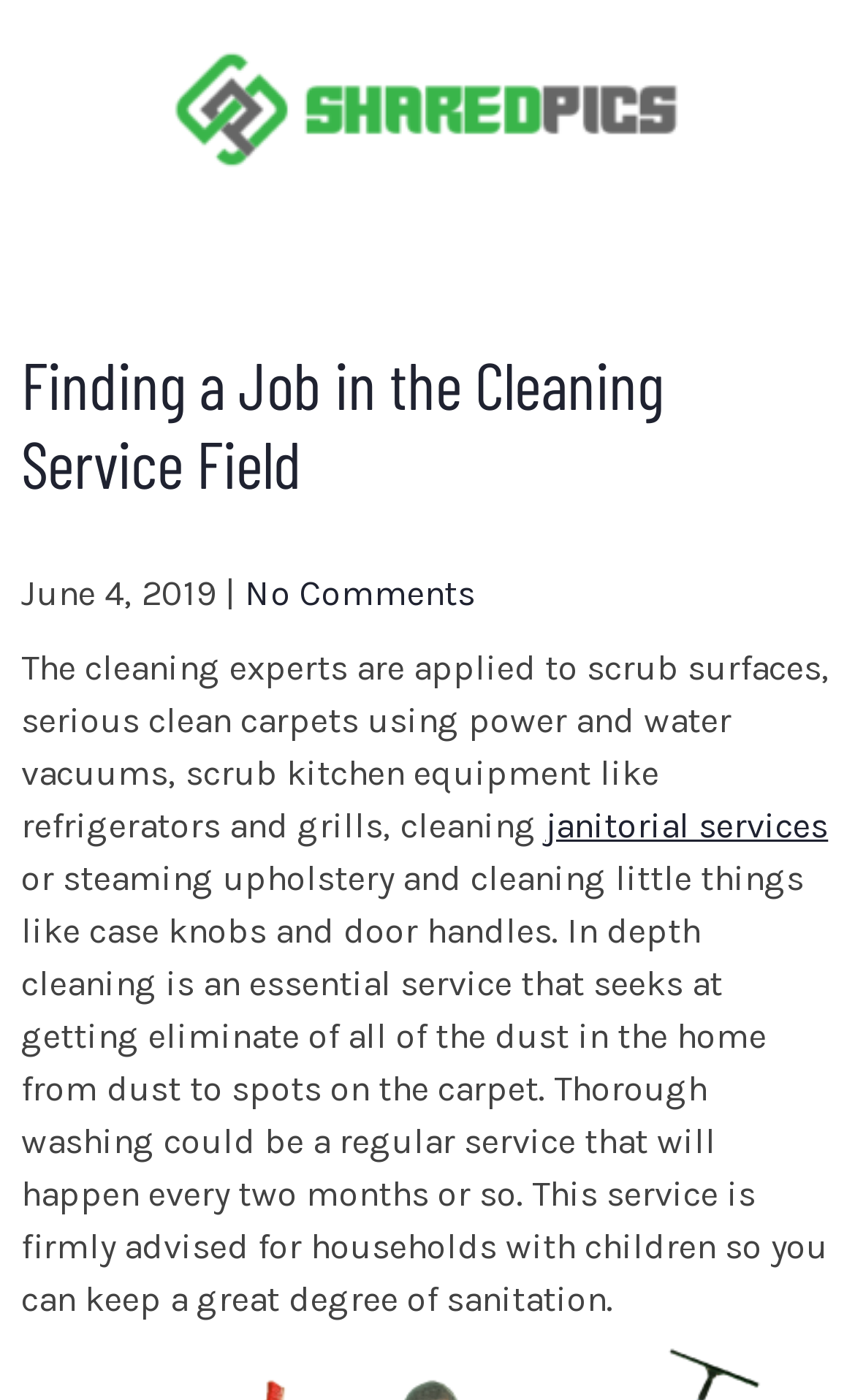What is the purpose of in-depth cleaning?
Give a comprehensive and detailed explanation for the question.

The purpose of in-depth cleaning can be determined by reading the StaticText element that describes the service, which states that it seeks to eliminate all dust in the home, from dust to spots on the carpet.